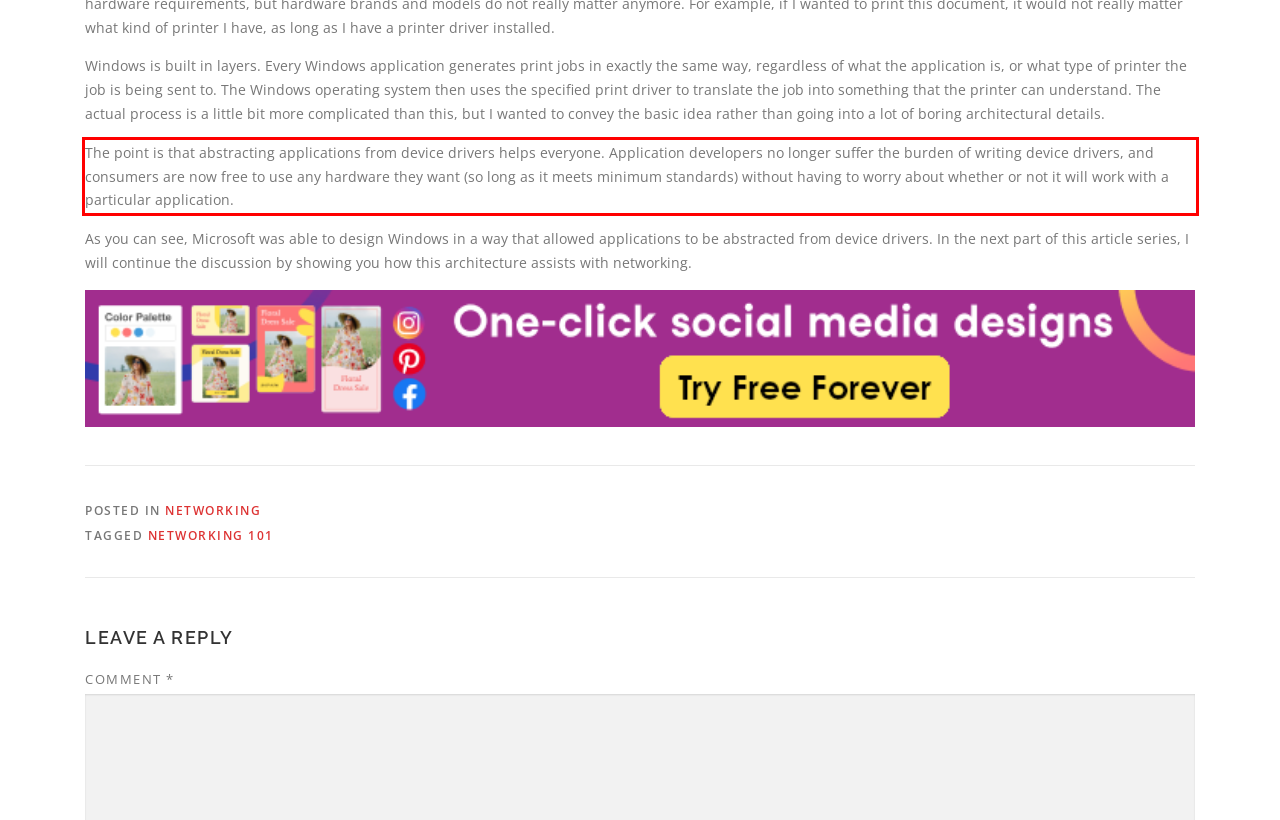Look at the webpage screenshot and recognize the text inside the red bounding box.

The point is that abstracting applications from device drivers helps everyone. Application developers no longer suffer the burden of writing device drivers, and consumers are now free to use any hardware they want (so long as it meets minimum standards) without having to worry about whether or not it will work with a particular application.